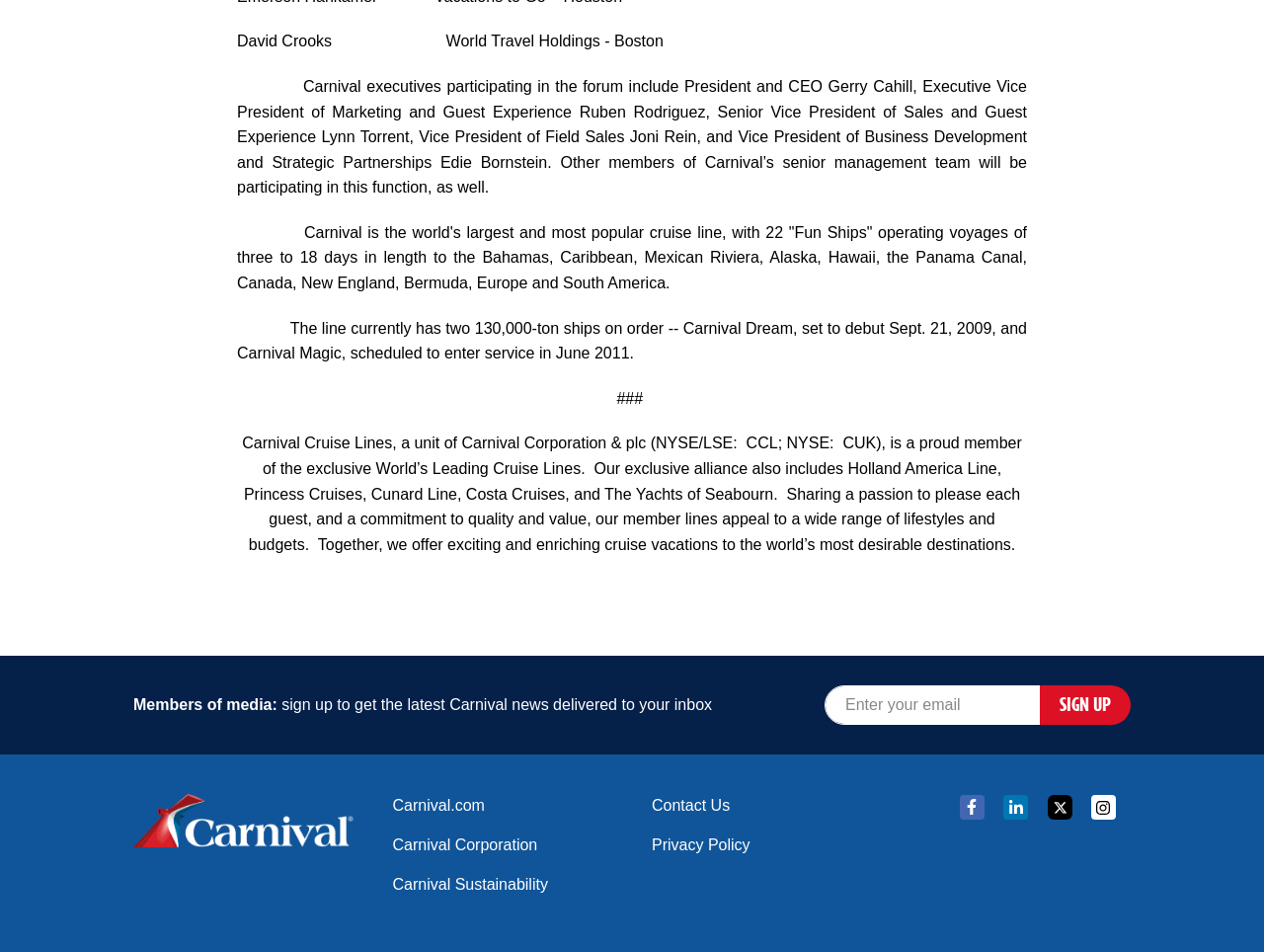Find the bounding box coordinates of the area to click in order to follow the instruction: "Enter email address".

[0.652, 0.72, 0.823, 0.761]